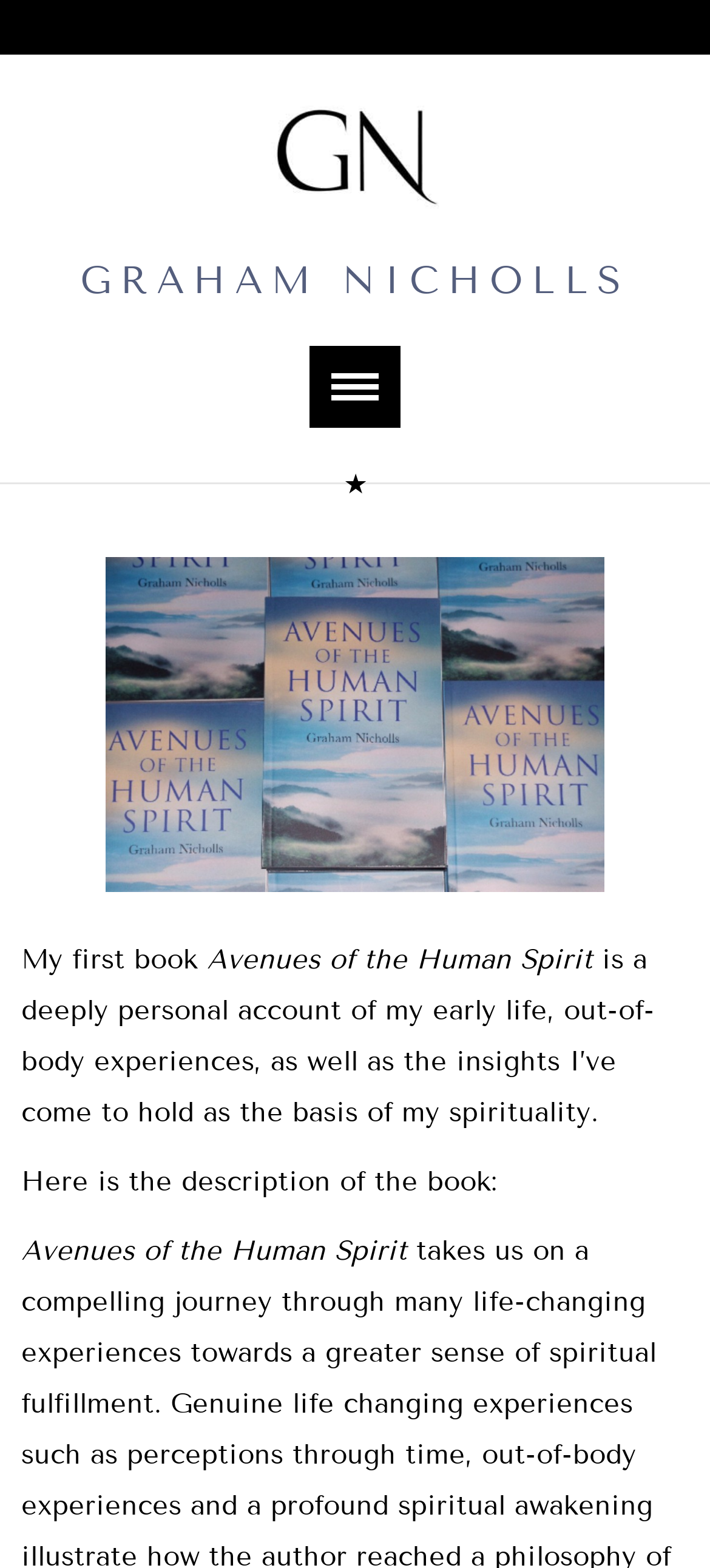Find the bounding box coordinates for the element described here: "Menu".

[0.436, 0.22, 0.564, 0.272]